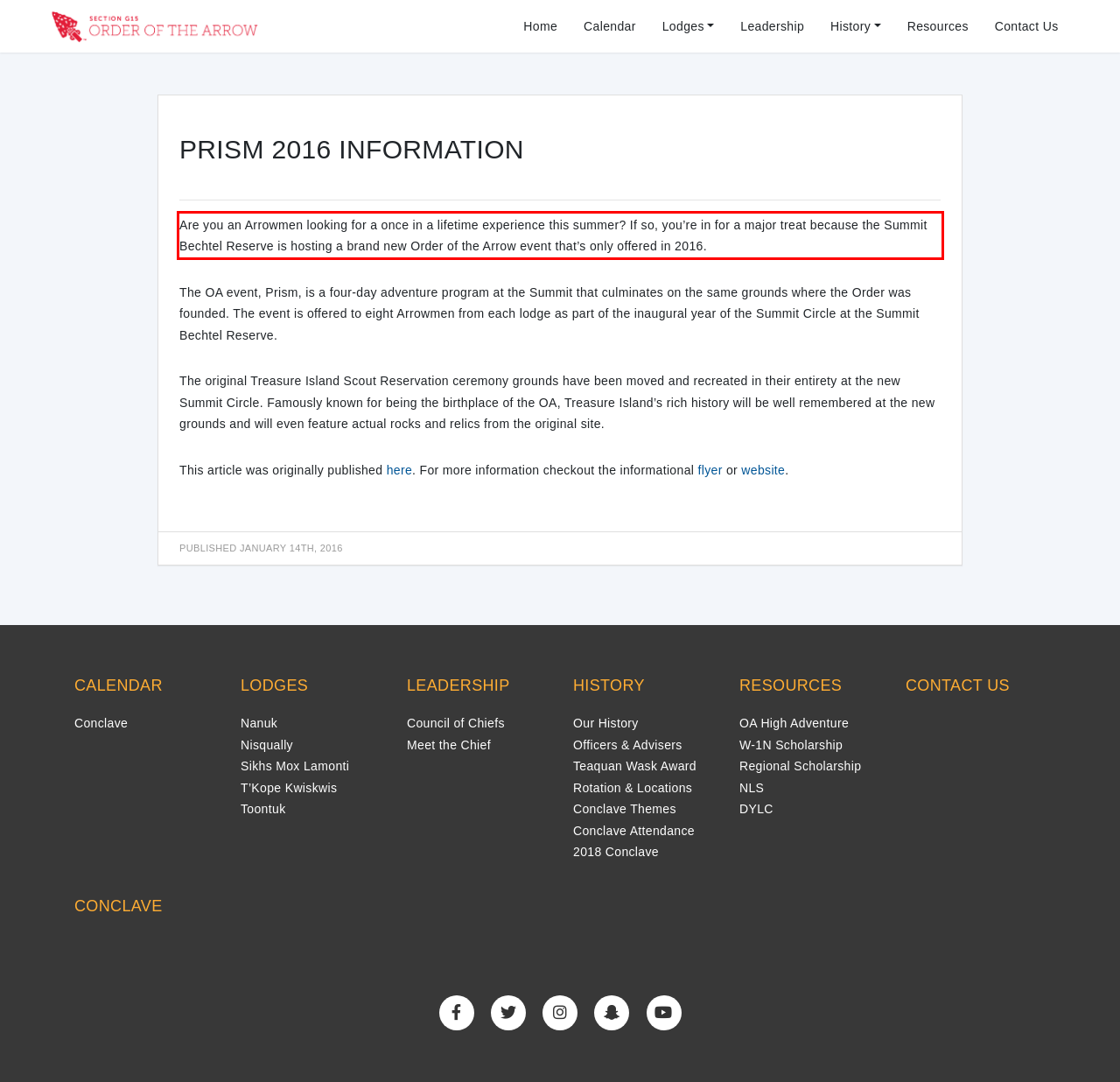Examine the webpage screenshot and use OCR to recognize and output the text within the red bounding box.

Are you an Arrowmen looking for a once in a lifetime experience this summer? If so, you’re in for a major treat because the Summit Bechtel Reserve is hosting a brand new Order of the Arrow event that’s only offered in 2016.